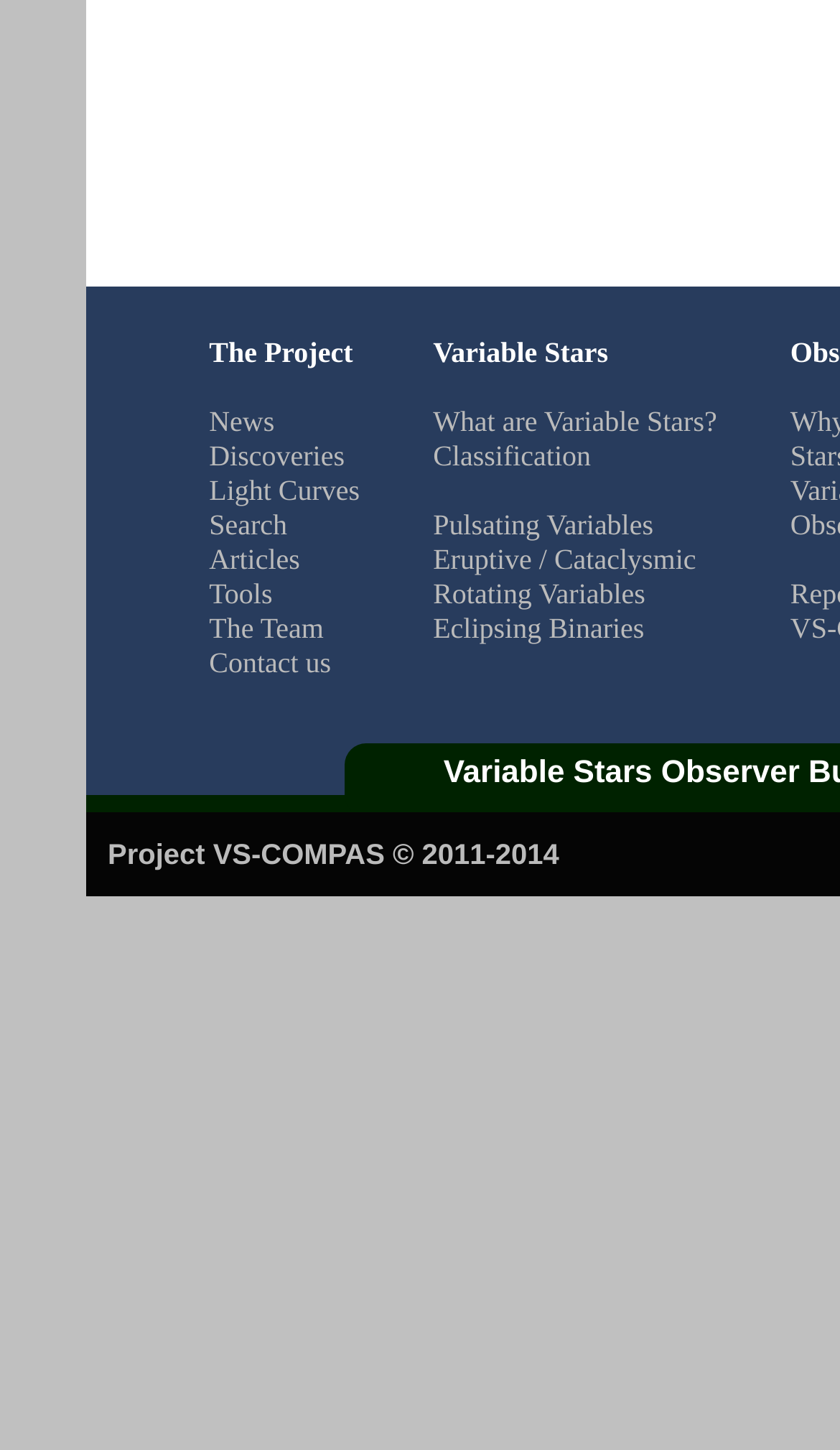Determine the bounding box coordinates of the UI element described below. Use the format (top-left x, top-left y, bottom-right x, bottom-right y) with floating point numbers between 0 and 1: Register Nick

None